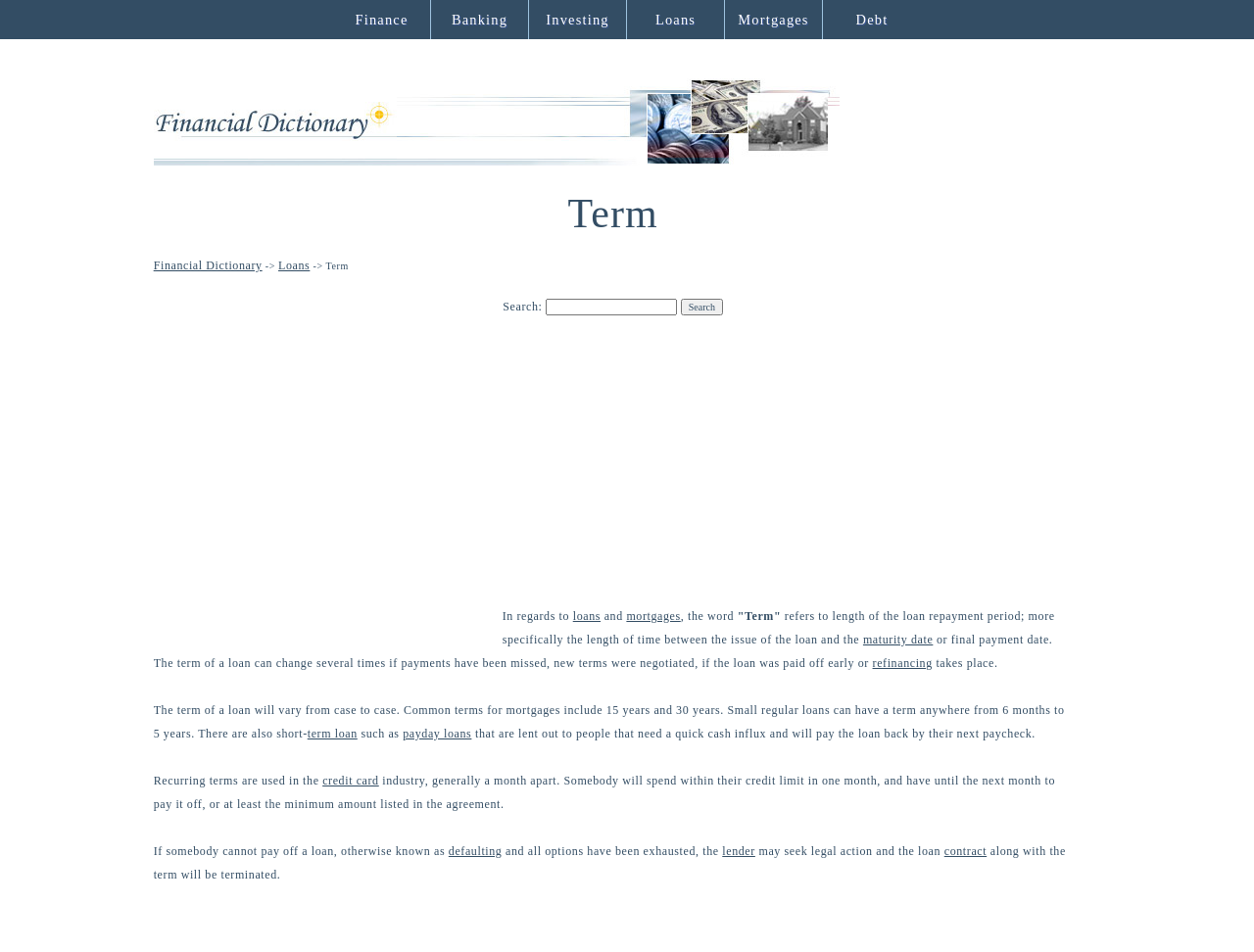Explain the webpage in detail, including its primary components.

This webpage is about the definition and explanation of the term "Term" in the context of finance and loans. At the top of the page, there are six links to related financial topics: Finance, Banking, Investing, Loans, Mortgages, and Debt. Below these links, there is an image and a heading that reads "Term". 

To the right of the heading, there are two links: "Financial Dictionary" and "Loans", with a short separator in between. Below this section, there is a search bar with a label "Search:" and a button to submit the search query.

The main content of the page is divided into several sections. The first section explains that the term "Term" refers to the length of the loan repayment period, specifically the time between the issue of the loan and the maturity date or final payment date. 

The next section discusses how the term of a loan can change if payments are missed, new terms are negotiated, or the loan is paid off early or refinanced. 

Following this, the page explains that the term of a loan varies from case to case, with common terms for mortgages being 15 years and 30 years, and small regular loans having terms ranging from 6 months to 5 years. There are also short-term loans, such as payday loans, that are lent out to people who need a quick cash influx and will pay the loan back by their next paycheck.

The page then discusses recurring terms used in the credit card industry, where someone spends within their credit limit in one month and has until the next month to pay it off or at least the minimum amount listed in the agreement.

Finally, the page explains that if someone cannot pay off a loan, also known as defaulting, and all options have been exhausted, the lender may seek legal action and the loan contract along with the term will be terminated.

There are two advertisements on the page, one on the top right and another at the bottom.